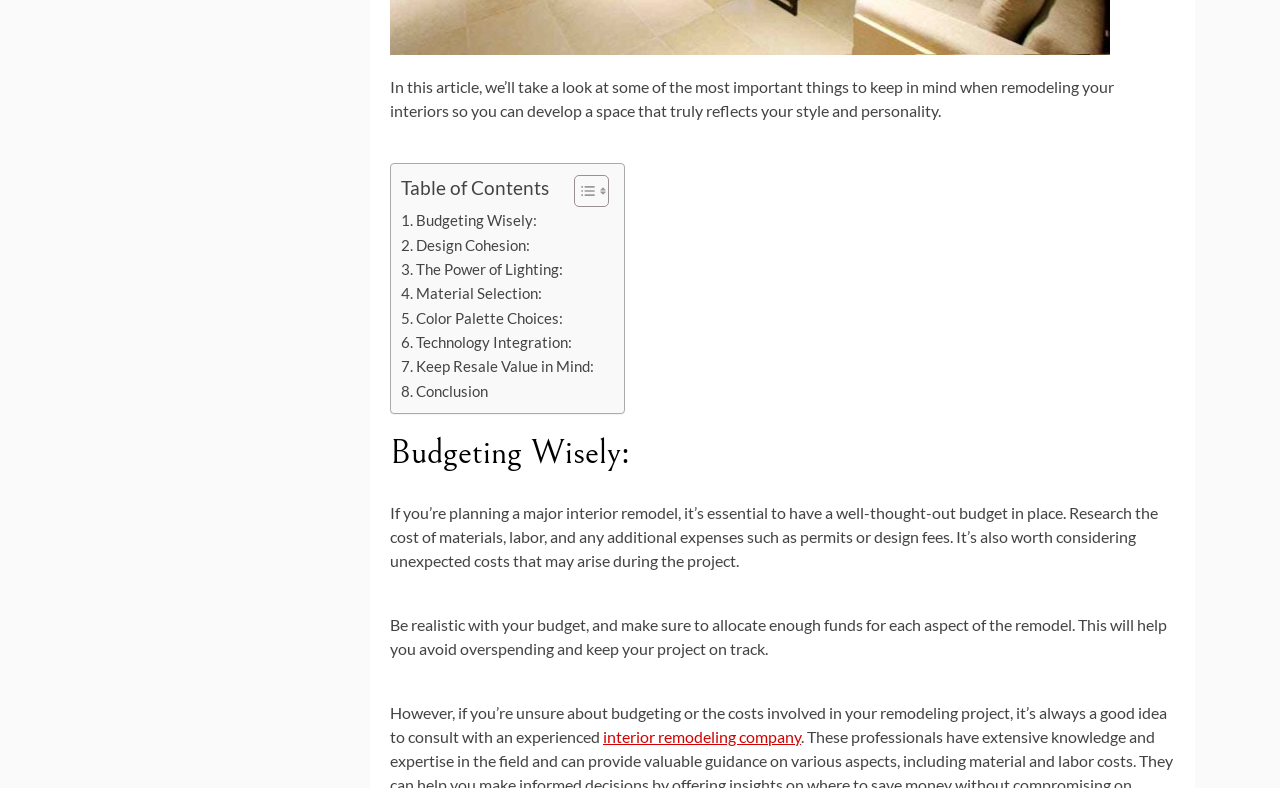Identify the bounding box coordinates of the region I need to click to complete this instruction: "Learn more about interior remodeling company".

[0.471, 0.922, 0.626, 0.946]